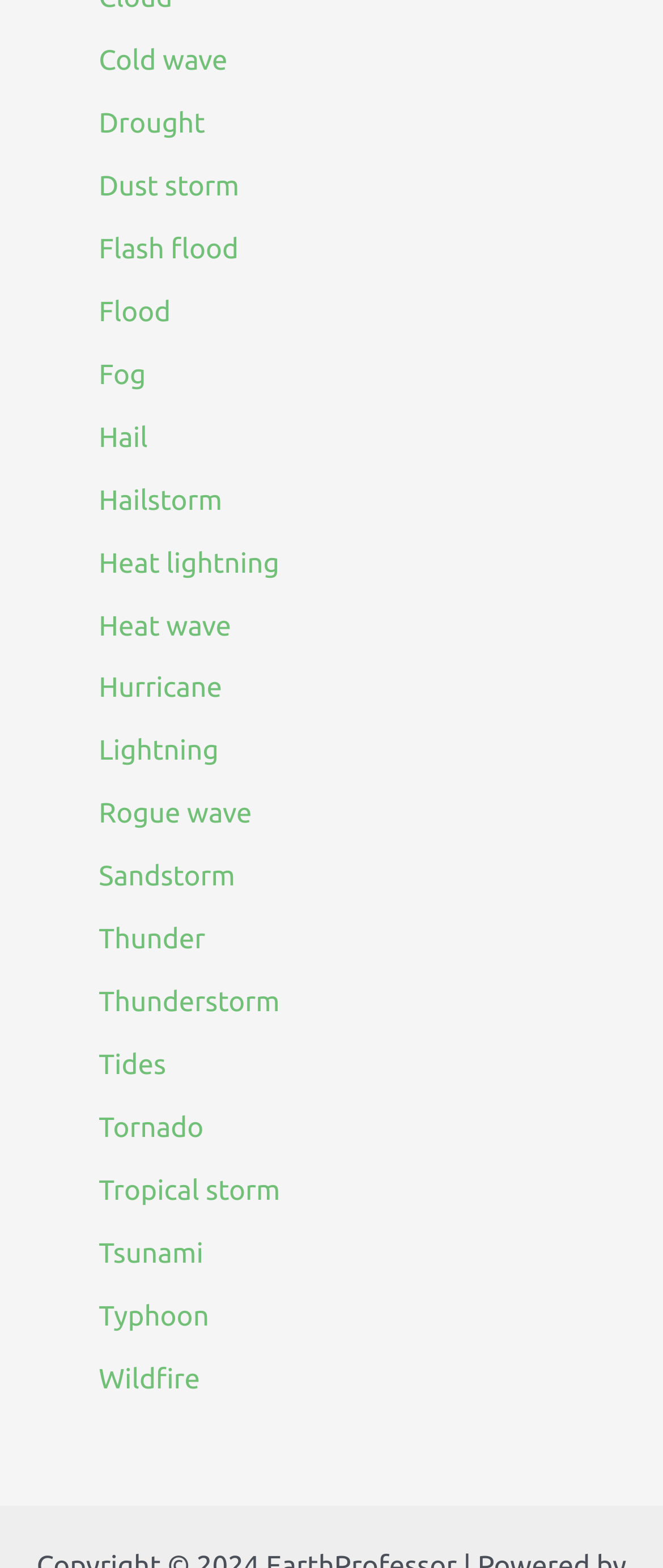Identify the coordinates of the bounding box for the element that must be clicked to accomplish the instruction: "Discover more about Tornado".

[0.149, 0.71, 0.307, 0.729]